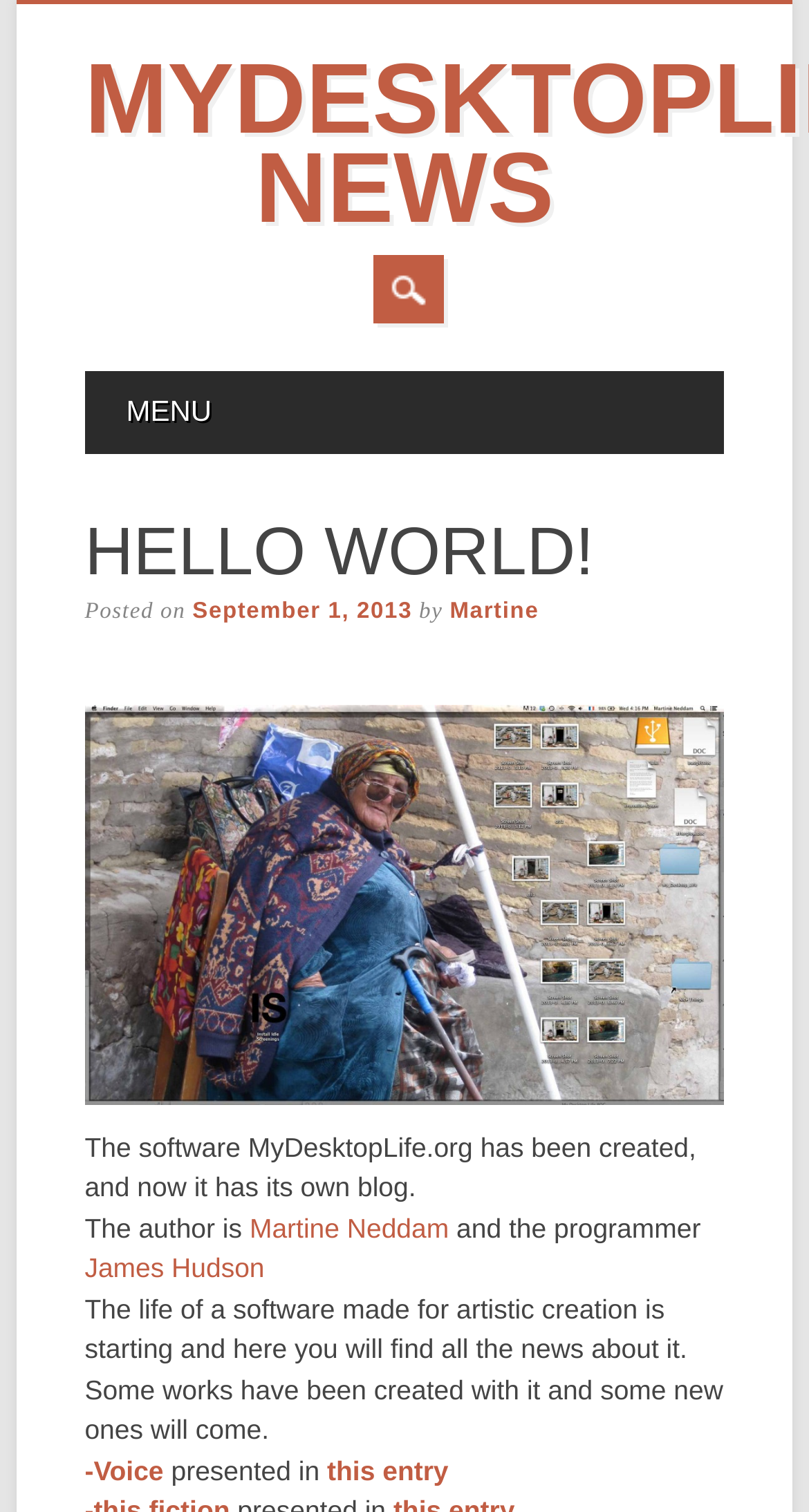Give a one-word or phrase response to the following question: Who is the author of this blog?

Martine